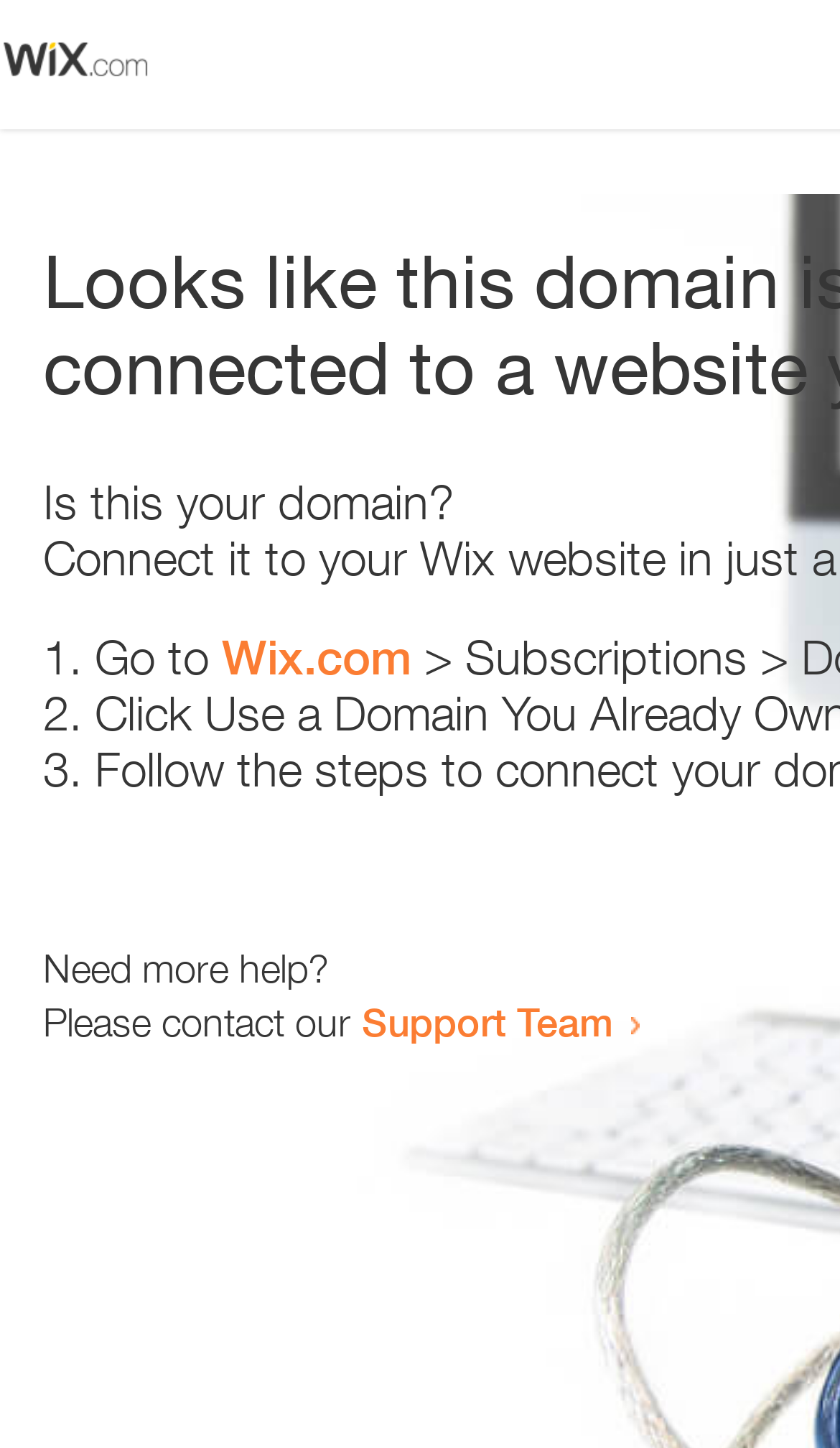Generate a thorough explanation of the webpage's elements.

The webpage appears to be an error page, with a small image at the top left corner. Below the image, there is a question "Is this your domain?" in a prominent position. 

To the right of the question, there is a numbered list with three items. The first item starts with "1." and suggests going to "Wix.com". The second item starts with "2." and the third item starts with "3.", but their contents are not specified. 

Further down the page, there is a message "Need more help?" followed by a sentence "Please contact our Support Team" with a link to the Support Team.